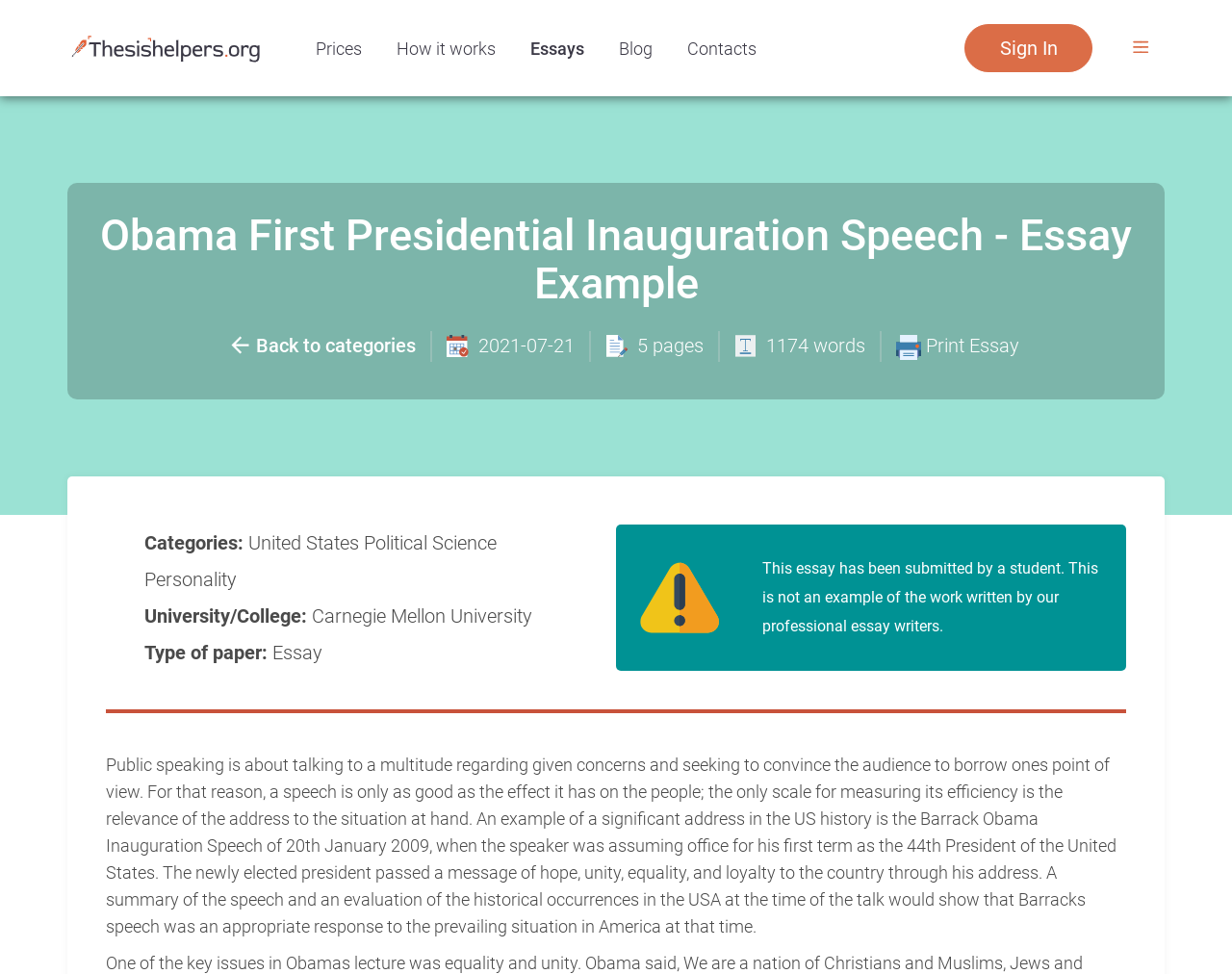Determine the bounding box coordinates of the clickable region to carry out the instruction: "Go to the 'United States' category".

[0.202, 0.545, 0.295, 0.569]